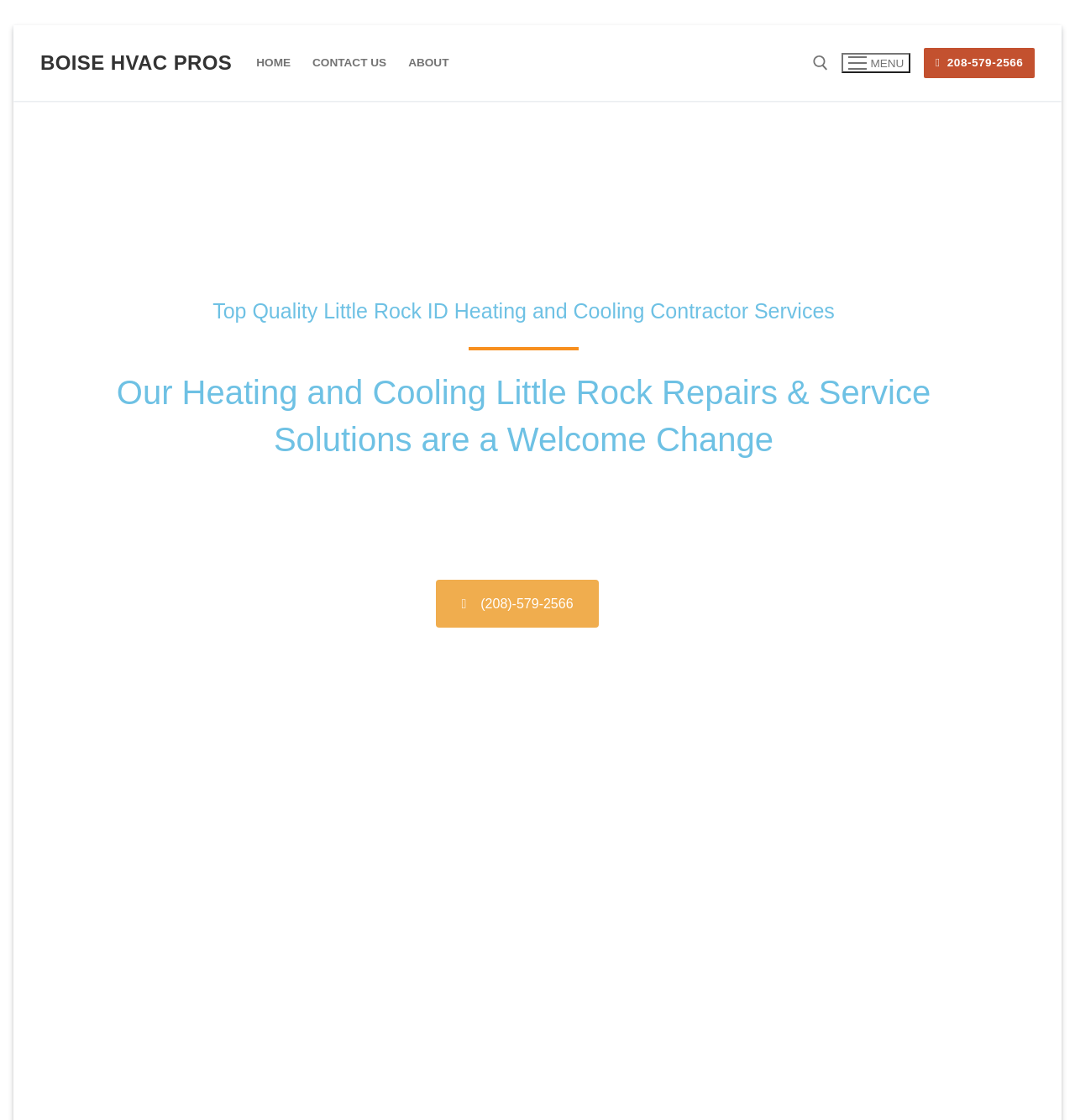What services do they offer?
Based on the visual details in the image, please answer the question thoroughly.

I found the services offered by looking at the static text 'Top Quality Little Rock ID Heating and Cooling Contractor Services' and the heading 'Our Heating and Cooling Little Rock Repairs & Service Solutions are a Welcome Change​', which suggest that they offer heating and cooling services.